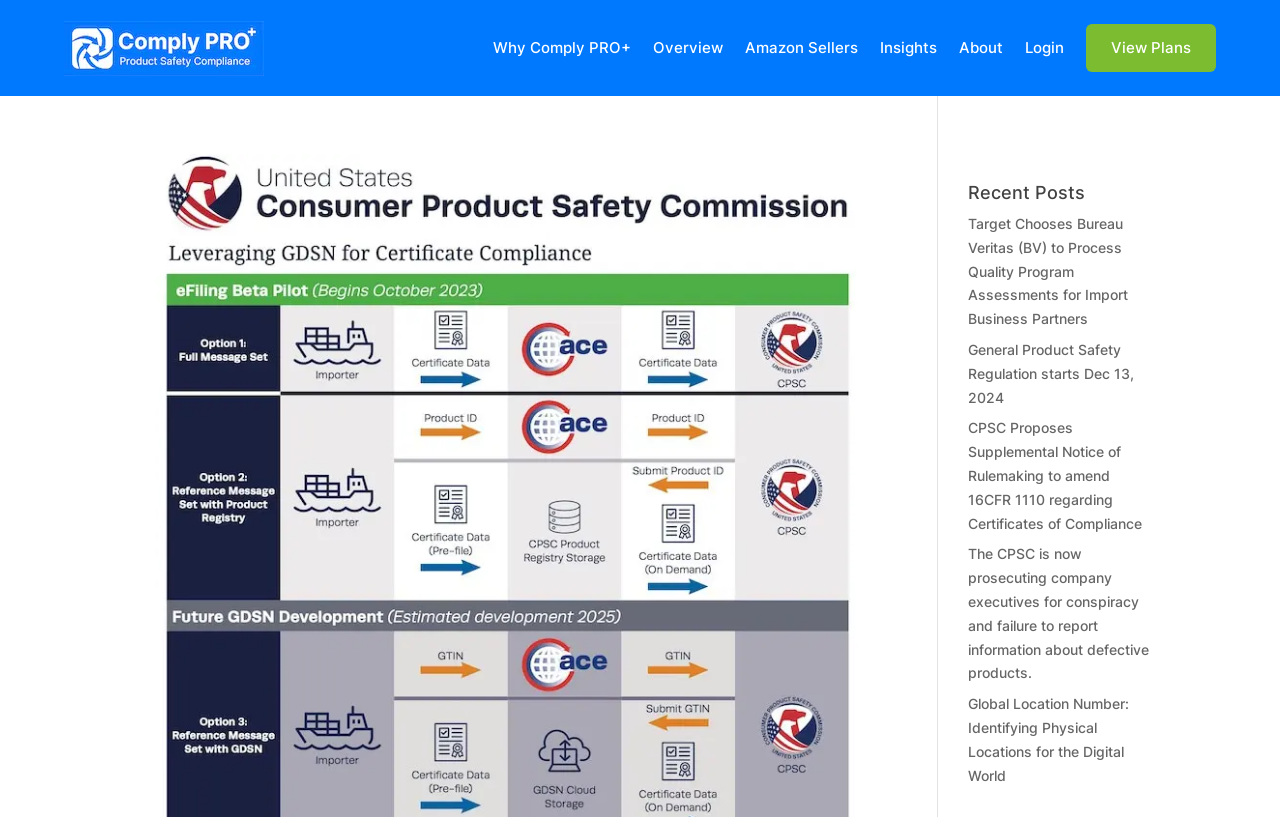Please give the bounding box coordinates of the area that should be clicked to fulfill the following instruction: "View Orders". The coordinates should be in the format of four float numbers from 0 to 1, i.e., [left, top, right, bottom].

None